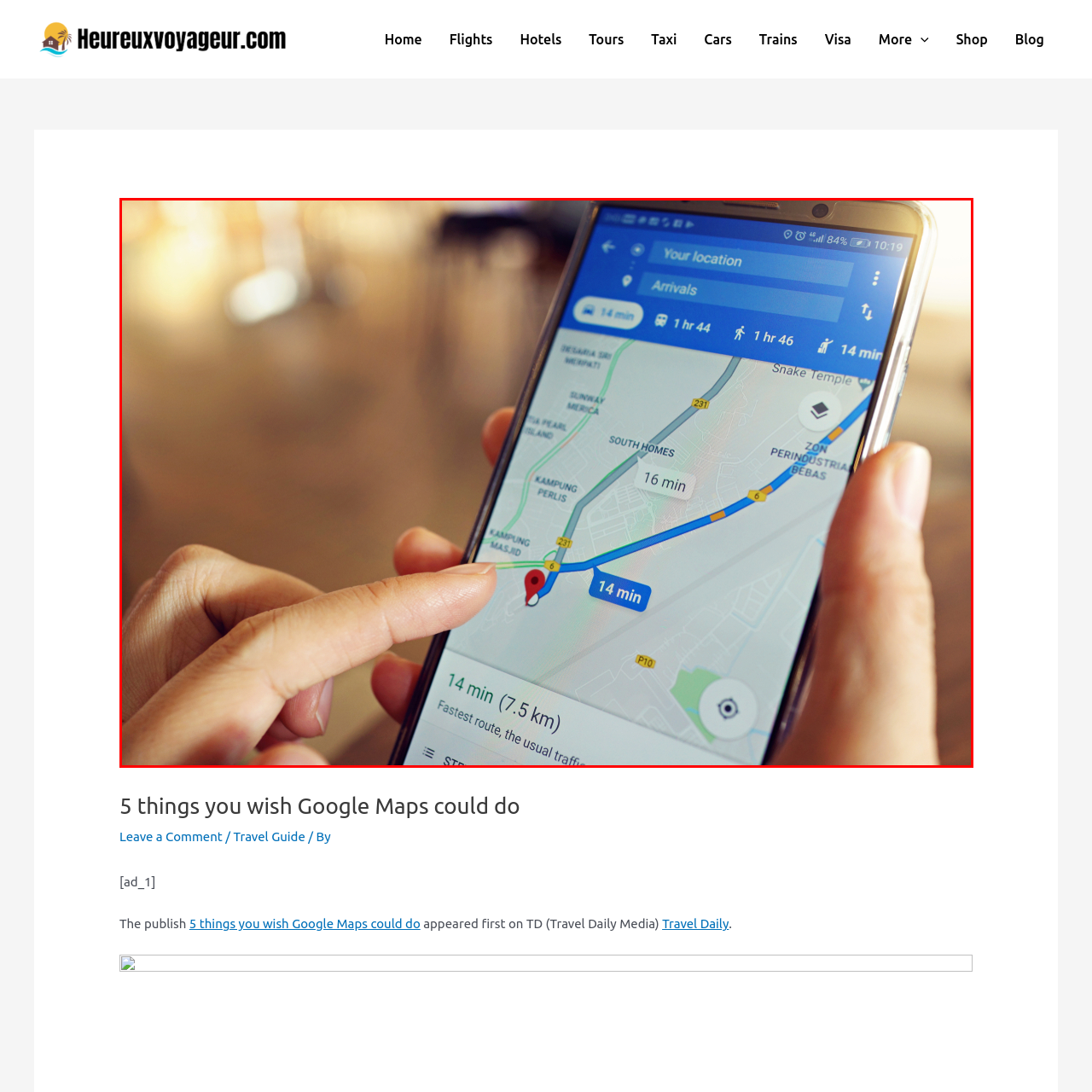What is the estimated travel time for the alternative route?
Analyze the image within the red bounding box and respond to the question with a detailed answer derived from the visual content.

The image shows that the Google Maps interface is displaying two estimated travel times, one for the primary route and another for an alternative route. The estimated travel time for the alternative route is 16 minutes, which is visible on the screen.